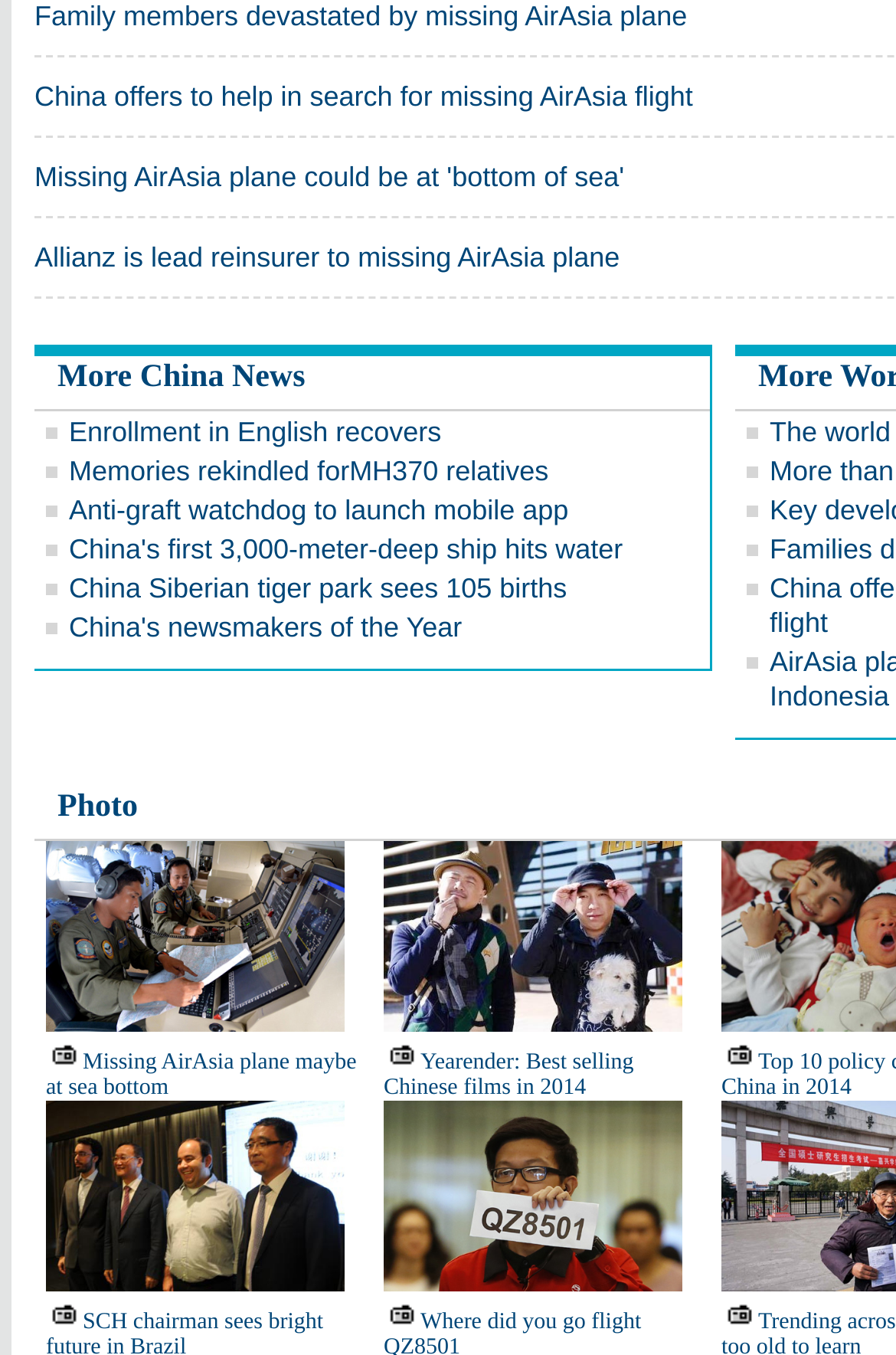Specify the bounding box coordinates of the element's area that should be clicked to execute the given instruction: "Explore the image of China Siberian tiger park". The coordinates should be four float numbers between 0 and 1, i.e., [left, top, right, bottom].

[0.077, 0.422, 0.633, 0.446]